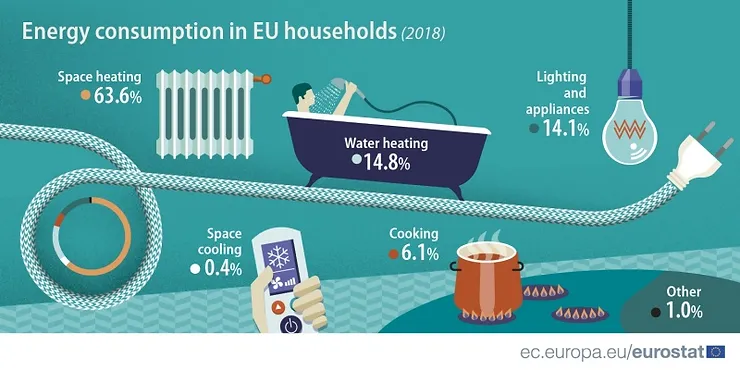What percentage of energy is used for Cooking?
By examining the image, provide a one-word or phrase answer.

6.1%